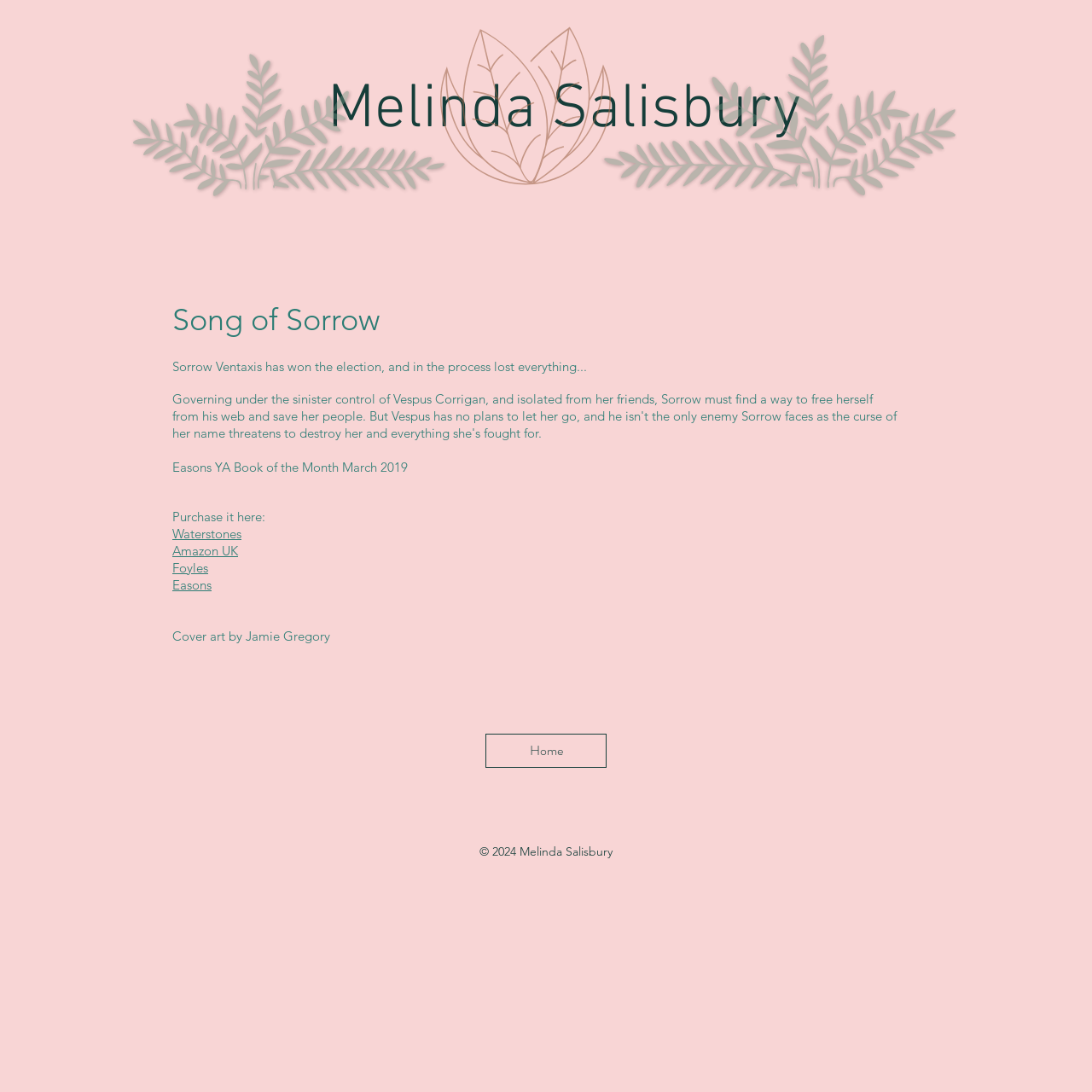What is the author's name?
Provide an in-depth and detailed explanation in response to the question.

The author's name is mentioned in the heading element with the text 'Melinda Salisbury' at the top of the webpage.